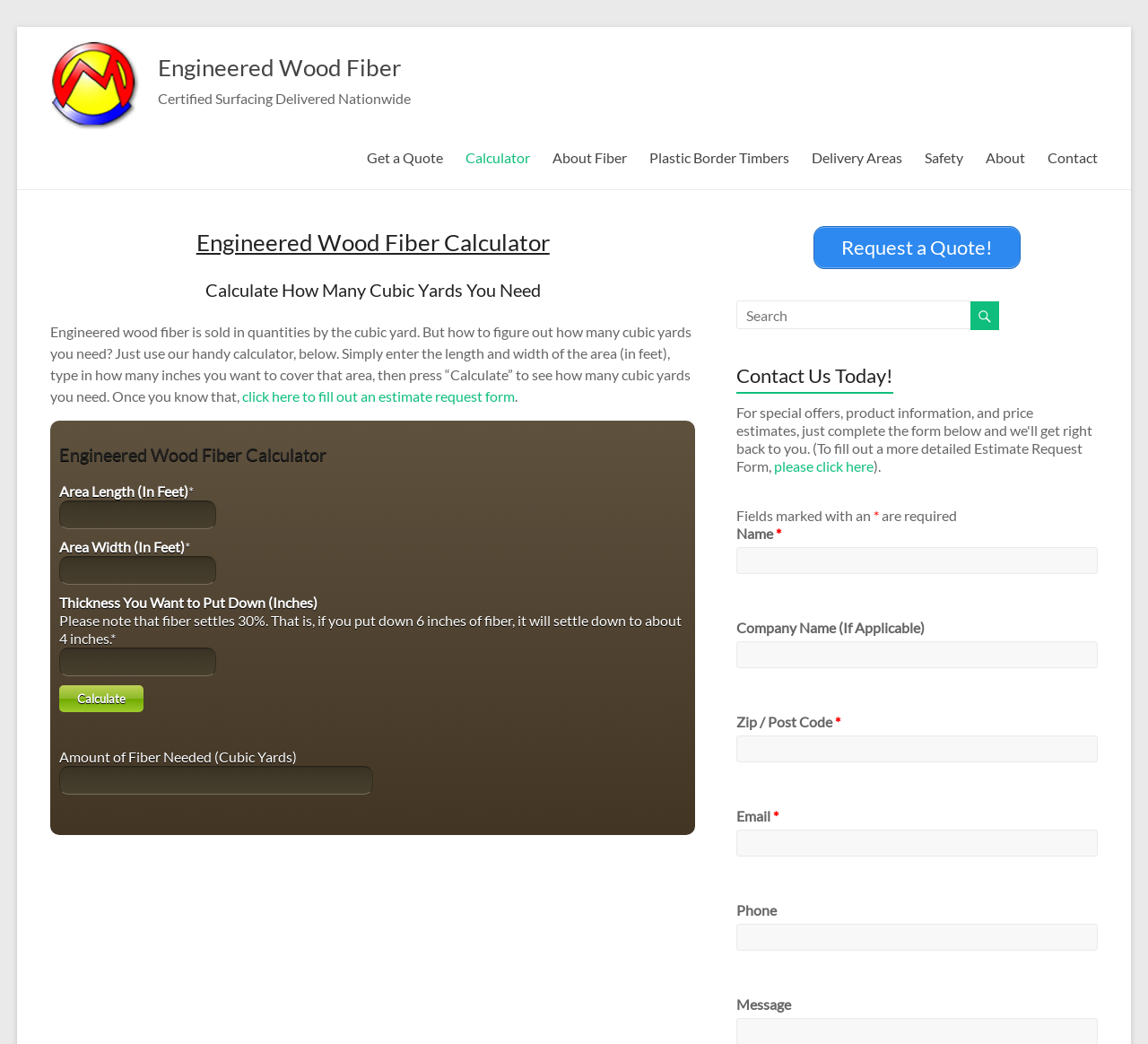Bounding box coordinates are specified in the format (top-left x, top-left y, bottom-right x, bottom-right y). All values are floating point numbers bounded between 0 and 1. Please provide the bounding box coordinate of the region this sentence describes: About

[0.858, 0.129, 0.893, 0.168]